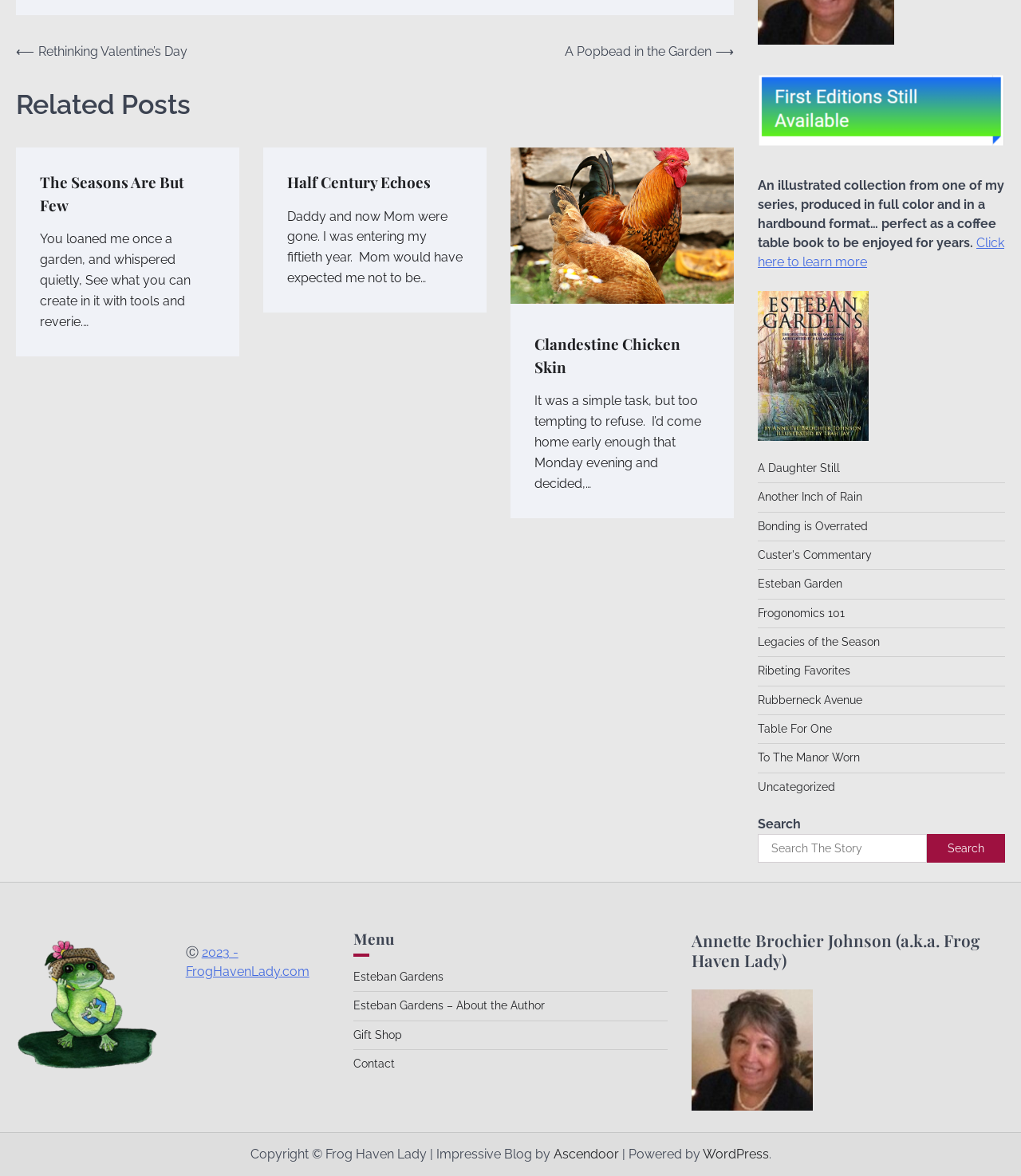Determine the bounding box coordinates for the area that should be clicked to carry out the following instruction: "Visit the 'Esteban Gardens' page".

[0.346, 0.825, 0.435, 0.836]